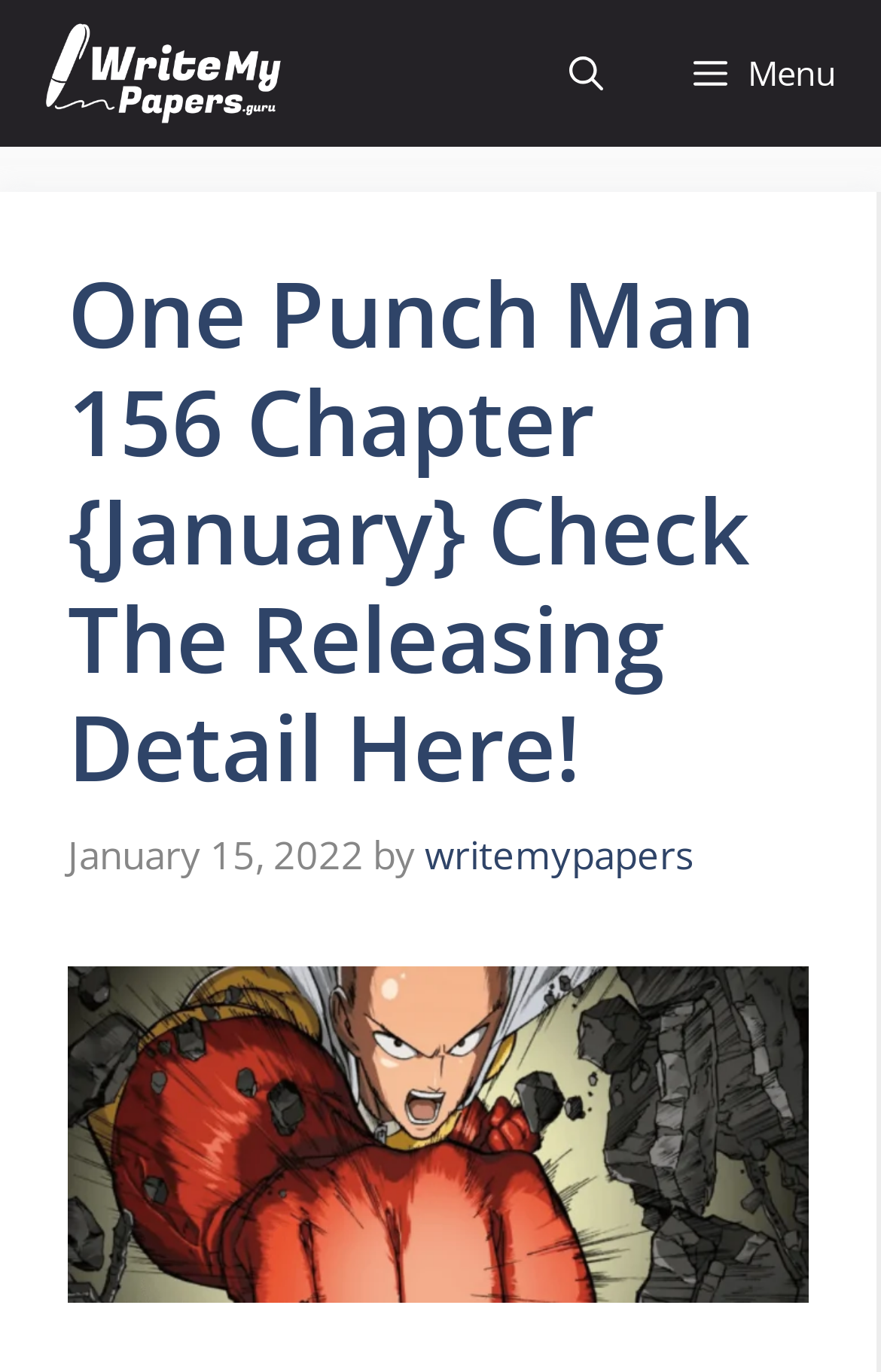Look at the image and answer the question in detail:
What is the function of the button in the top-right corner?

I found the function of the button by looking at the link element in the navigation section, which contains the text 'Open Search Bar'.